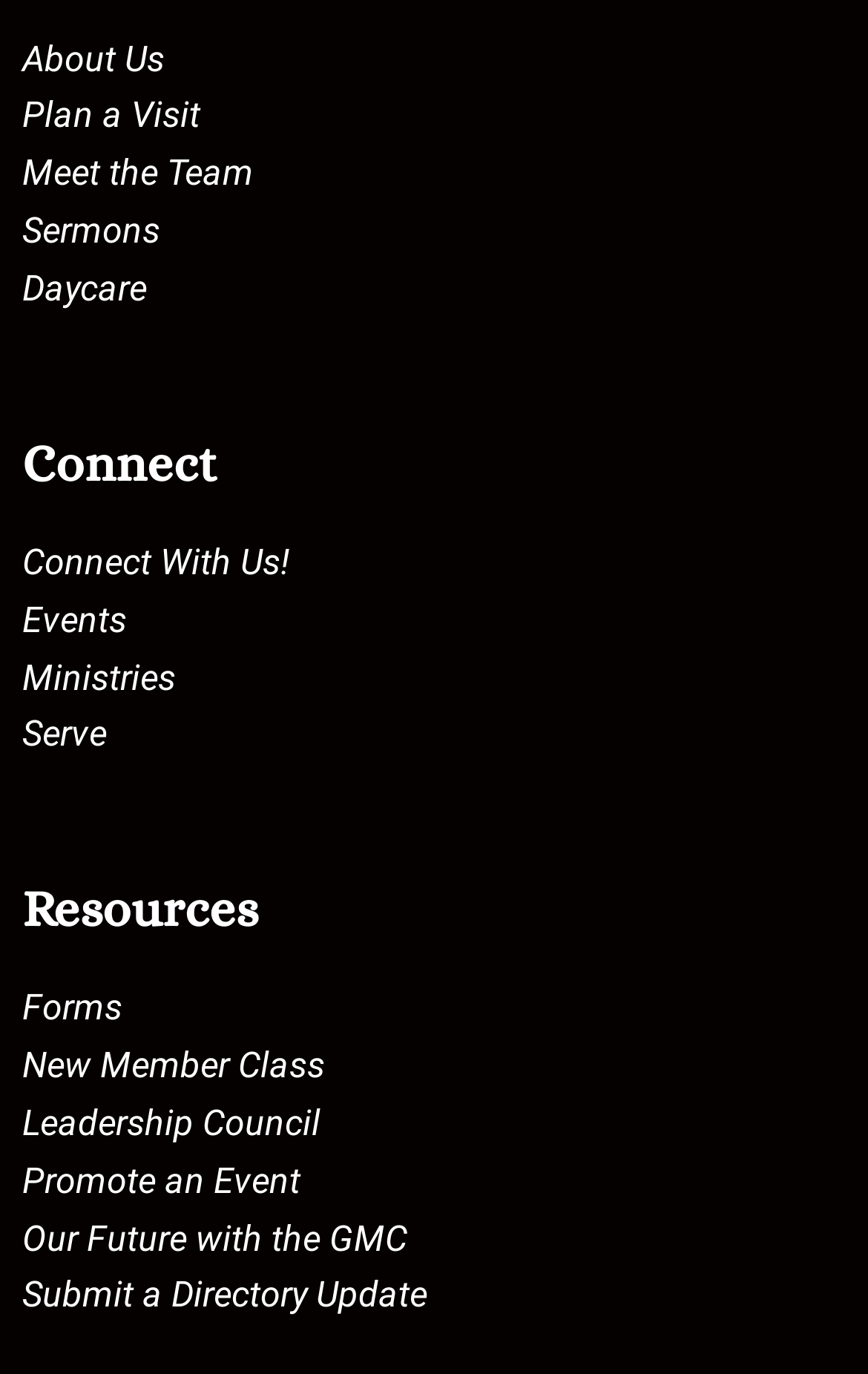For the following element description, predict the bounding box coordinates in the format (top-left x, top-left y, bottom-right x, bottom-right y). All values should be floating point numbers between 0 and 1. Description: About Us

[0.026, 0.022, 0.974, 0.064]